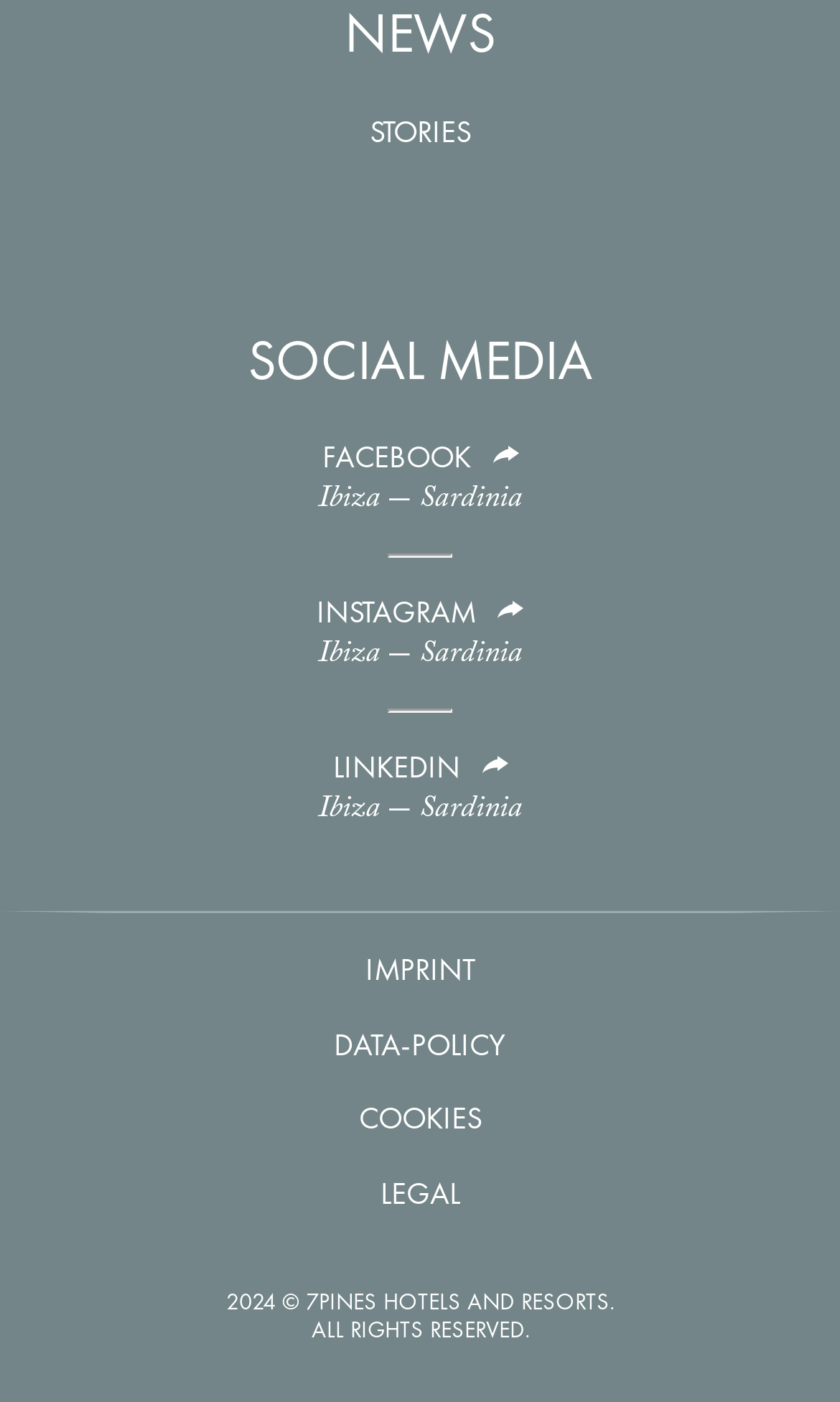Show the bounding box coordinates for the element that needs to be clicked to execute the following instruction: "Visit Ibiza on SOCIAL MEDIA". Provide the coordinates in the form of four float numbers between 0 and 1, i.e., [left, top, right, bottom].

[0.378, 0.344, 0.453, 0.367]